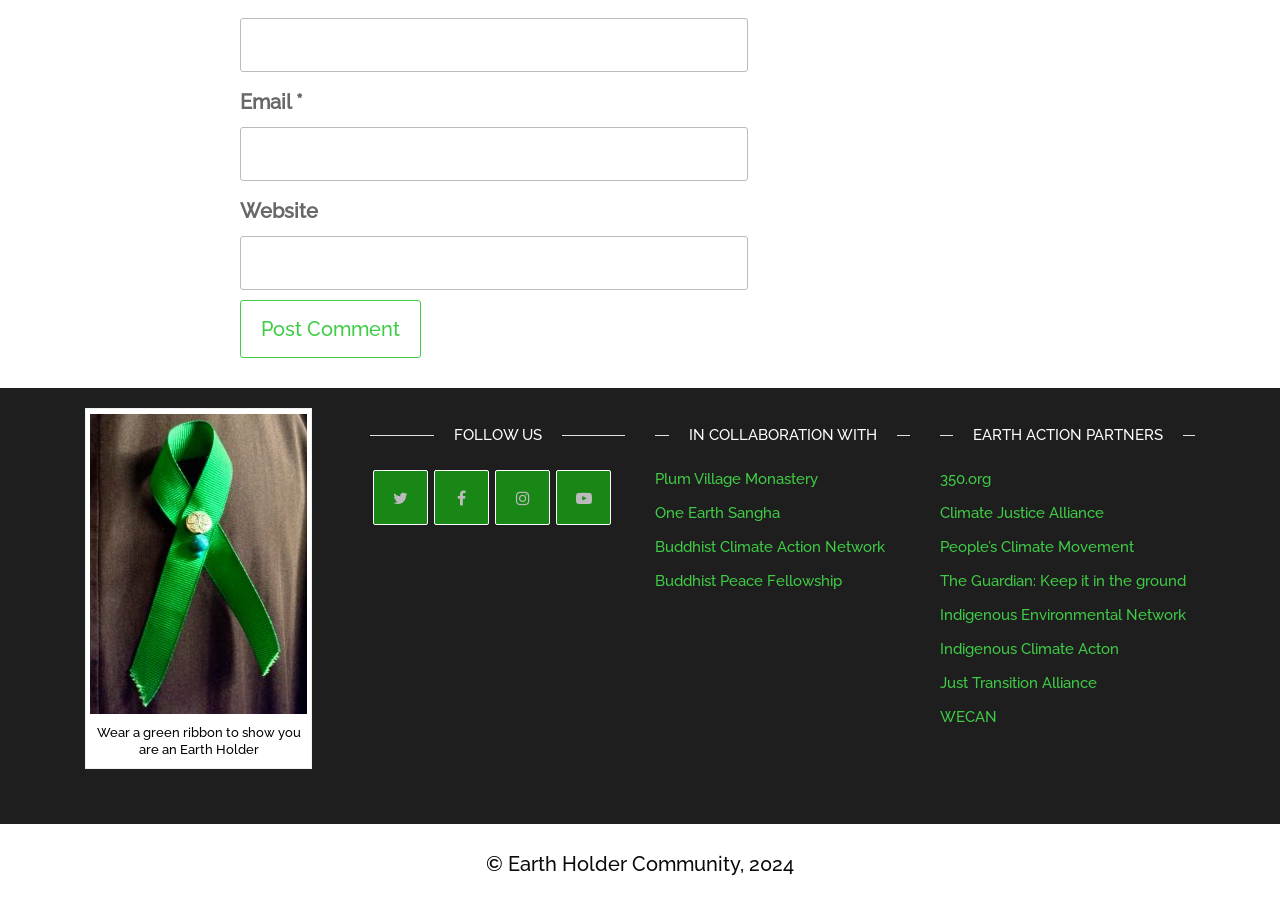Determine the bounding box coordinates of the UI element described by: "Indigenous Climate Acton".

[0.734, 0.7, 0.874, 0.72]